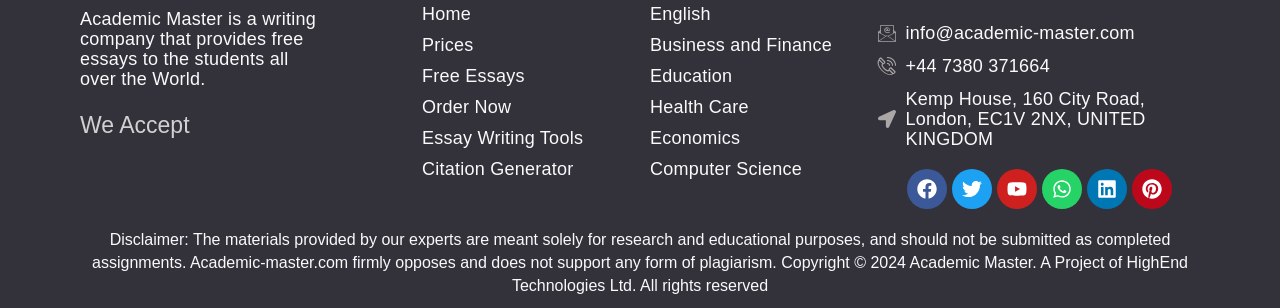Please indicate the bounding box coordinates for the clickable area to complete the following task: "Click on the Home link". The coordinates should be specified as four float numbers between 0 and 1, i.e., [left, top, right, bottom].

[0.33, 0.011, 0.492, 0.082]